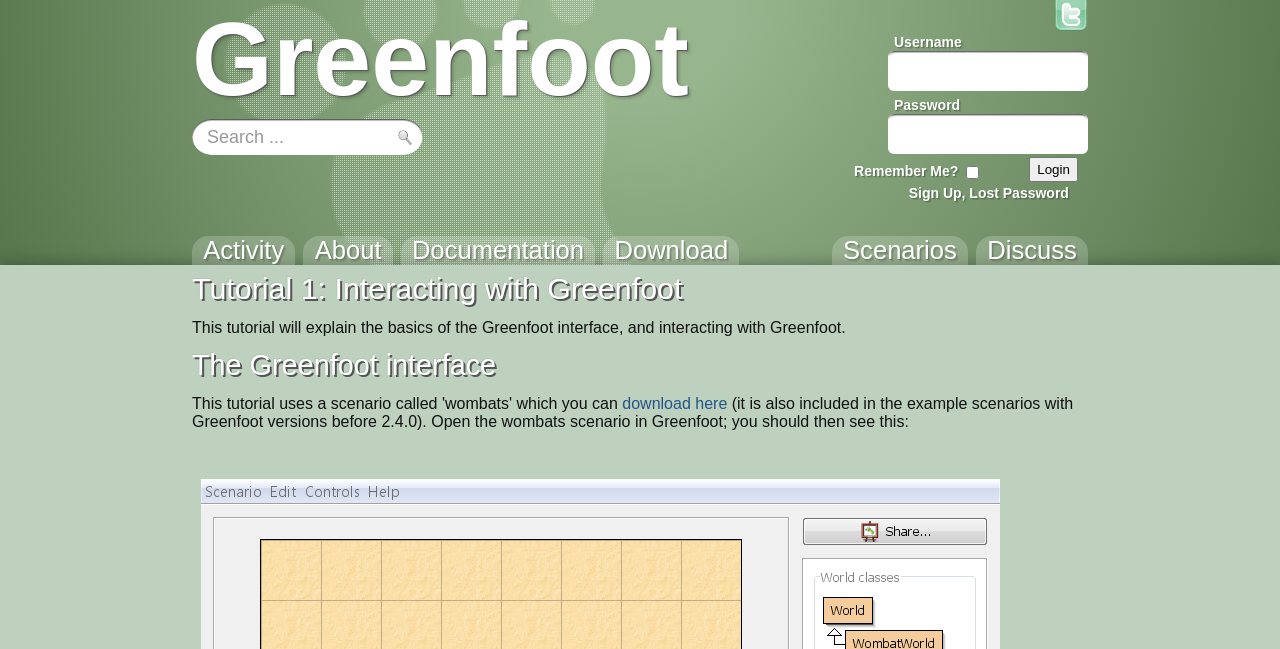What is the purpose of the checkbox?
Carefully examine the image and provide a detailed answer to the question.

The checkbox is located next to the 'Remember Me?' text, indicating its purpose is to allow users to remember their login credentials.